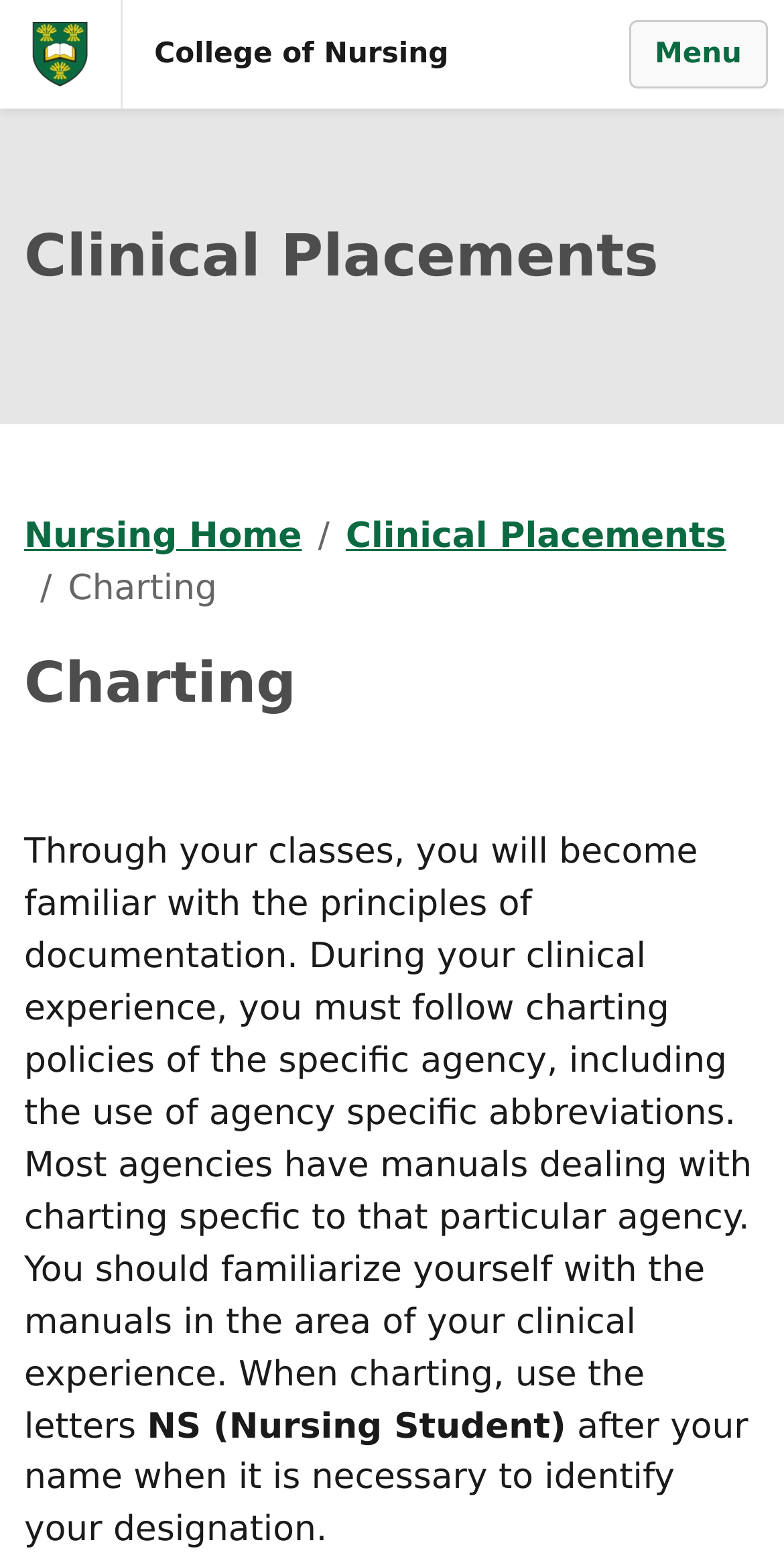Given the element description "Menu", identify the bounding box of the corresponding UI element.

[0.802, 0.013, 0.979, 0.057]